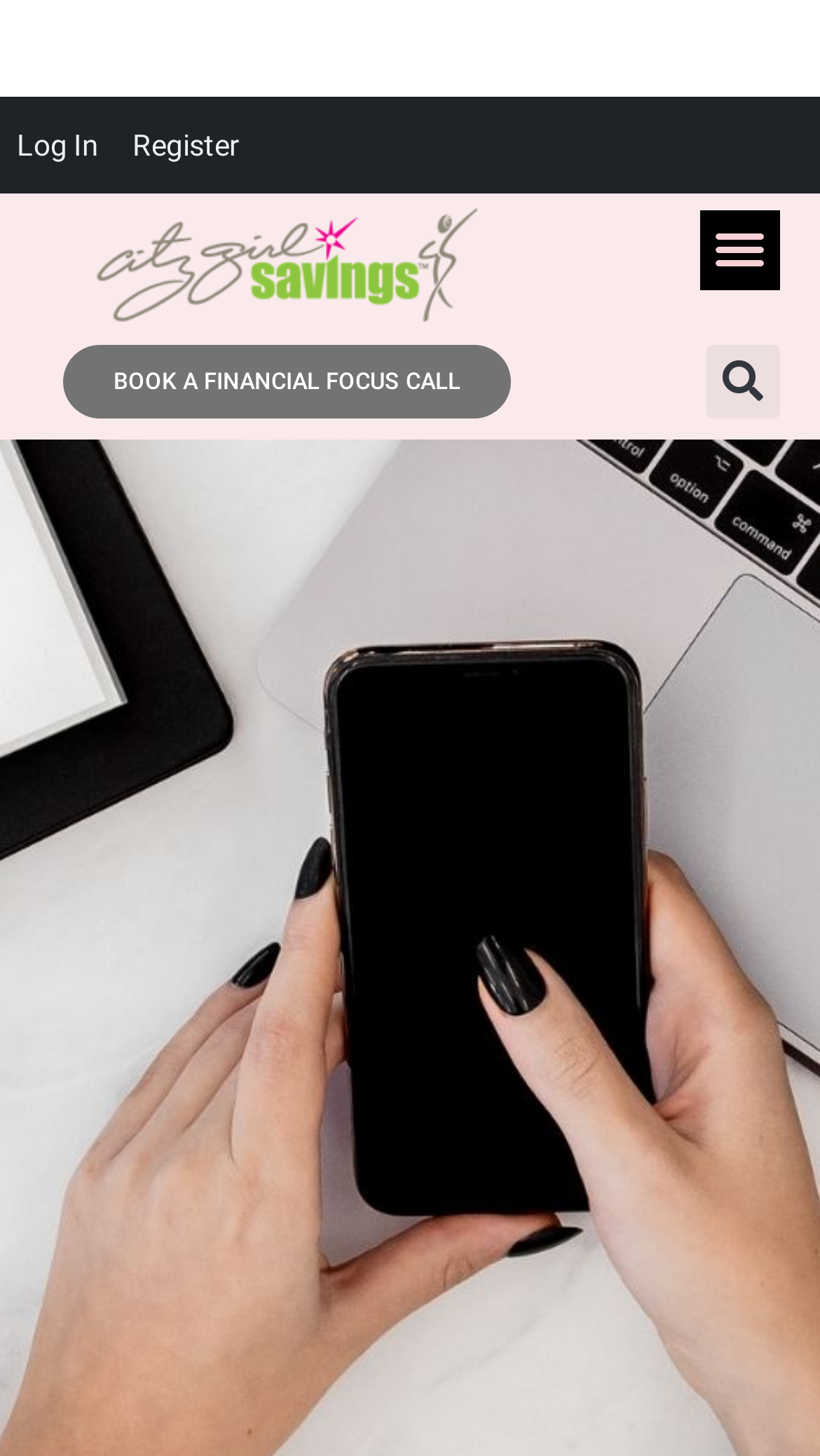What is the main topic of the webpage?
Provide an in-depth and detailed explanation in response to the question.

The webpage's content and UI elements, such as the link 'BOOK A FINANCIAL FOCUS CALL', suggest that the main topic of the webpage is related to investing and finance. The webpage likely provides information, resources, or services related to personal finance and investing.